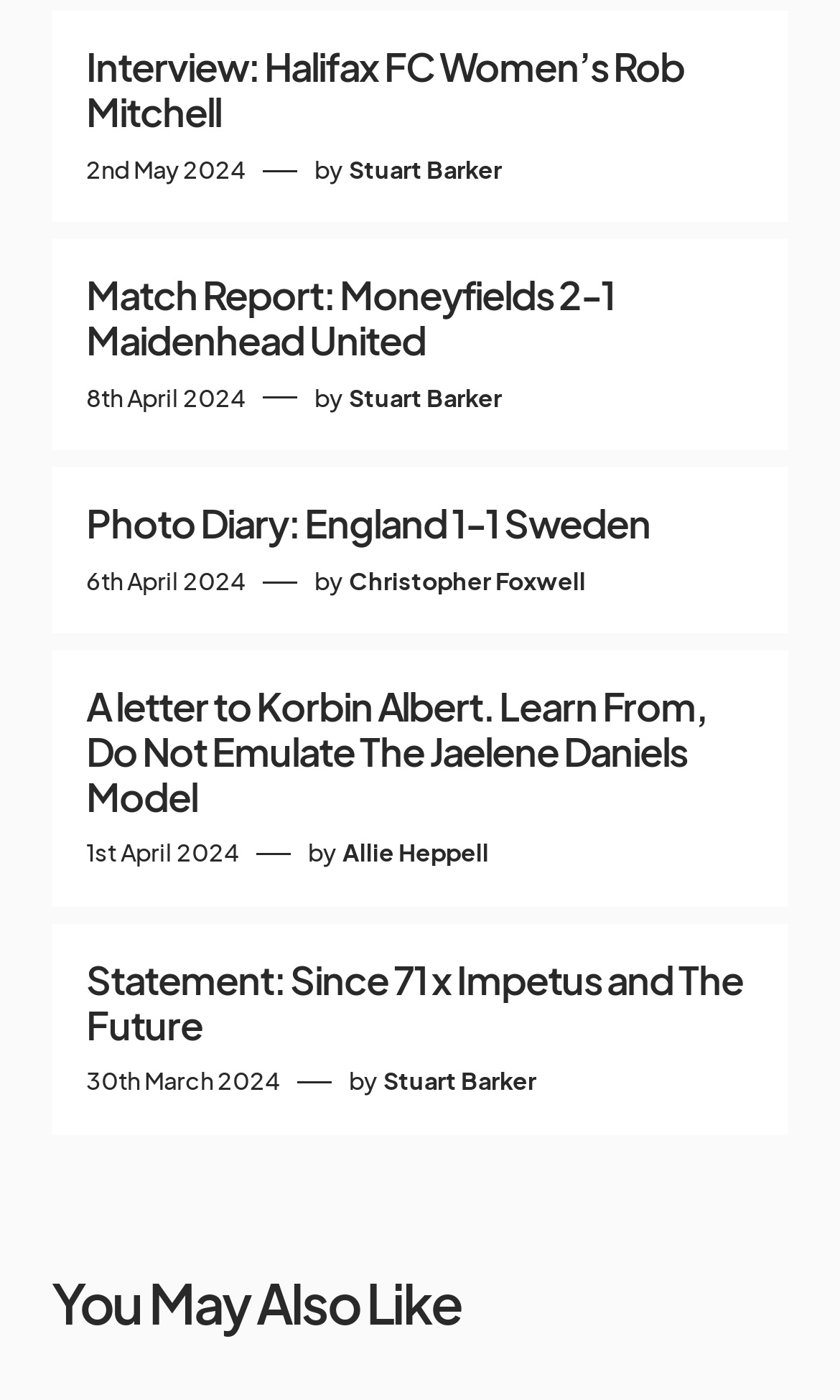Identify and provide the bounding box coordinates of the UI element described: "Stuart Barker". The coordinates should be formatted as [left, top, right, bottom], with each number being a float between 0 and 1.

[0.456, 0.761, 0.638, 0.786]